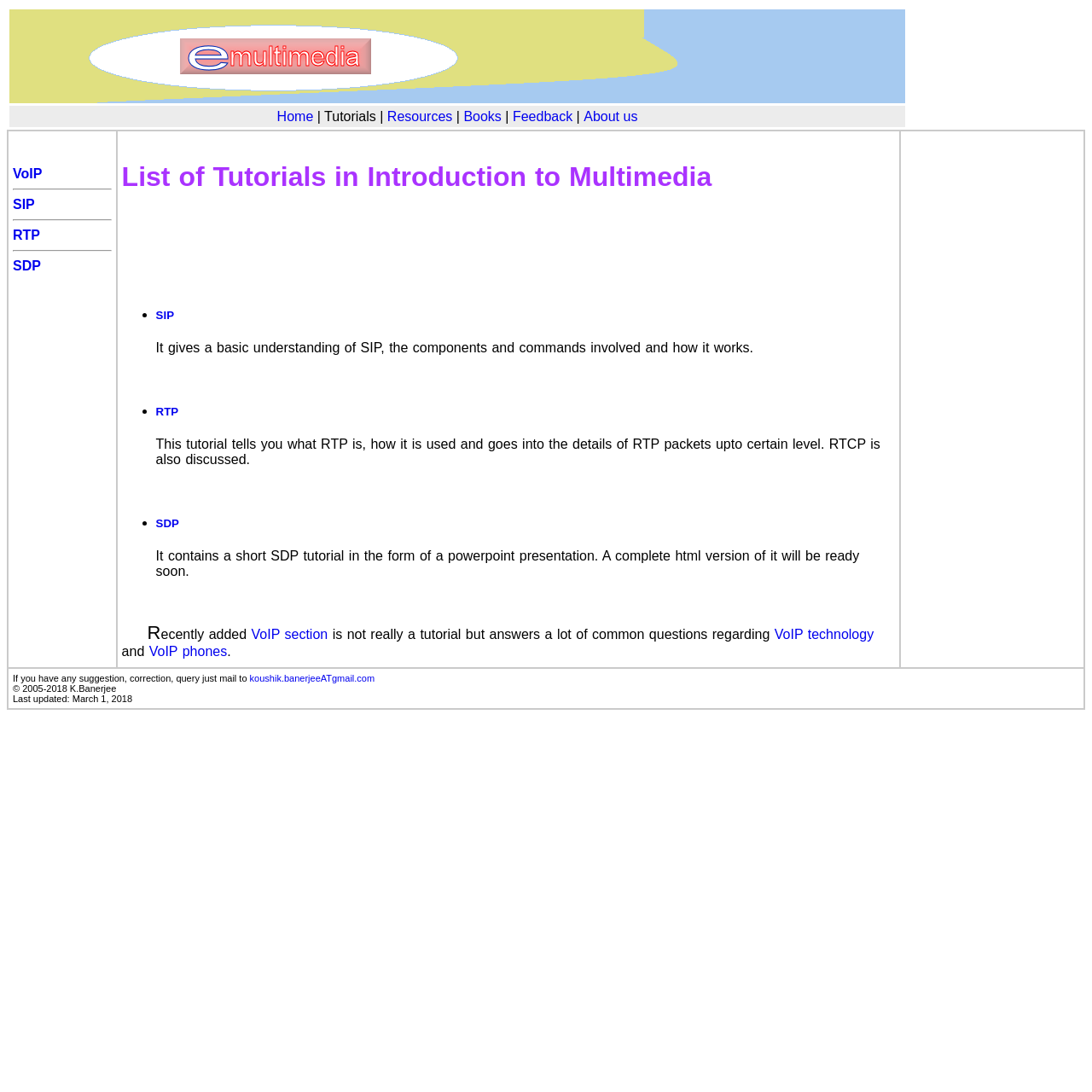Please respond in a single word or phrase: 
What is RTP?

A protocol